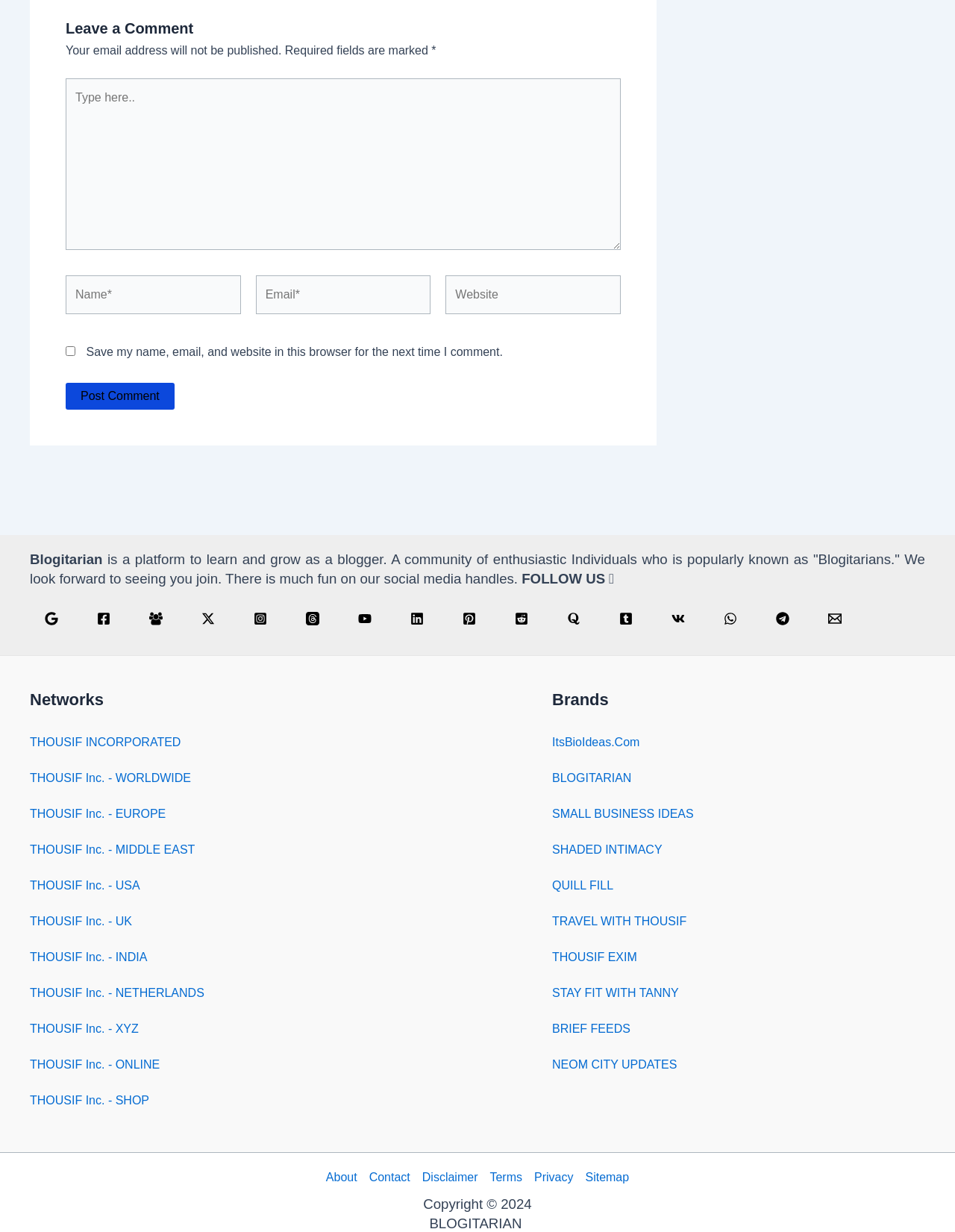Can you specify the bounding box coordinates for the region that should be clicked to fulfill this instruction: "Leave a comment".

[0.069, 0.013, 0.65, 0.033]